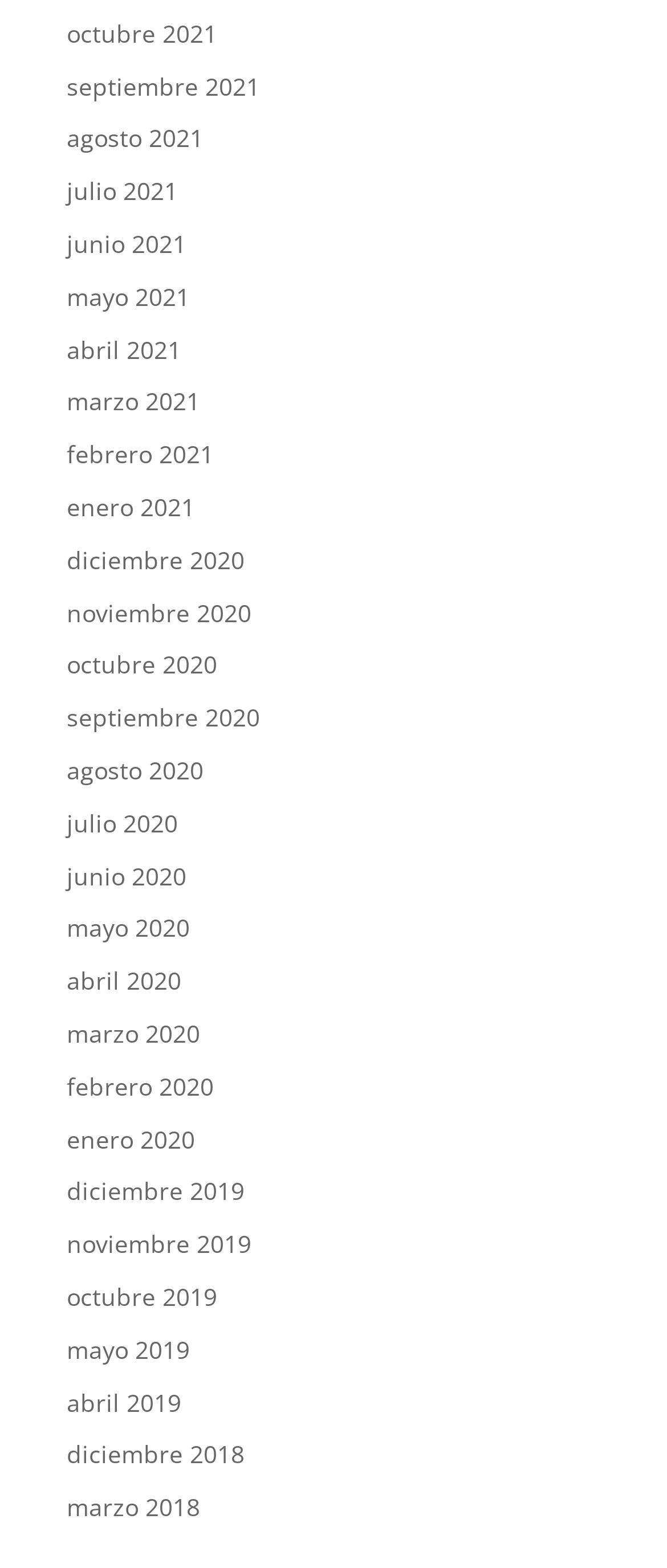Respond with a single word or phrase to the following question: How many links are there for the year 2020?

12